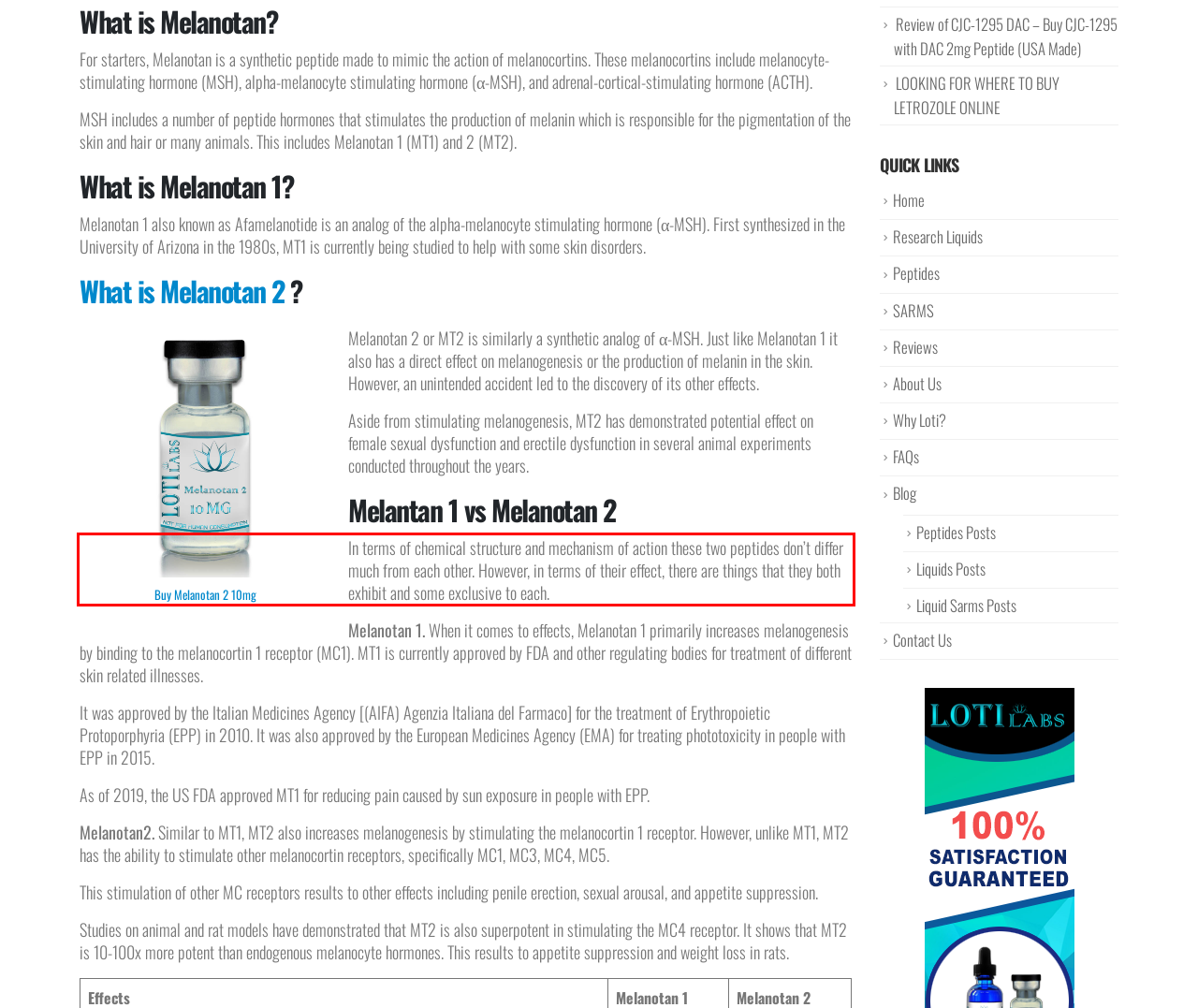You have a screenshot of a webpage with a red bounding box. Use OCR to generate the text contained within this red rectangle.

In terms of chemical structure and mechanism of action these two peptides don’t differ much from each other. However, in terms of their effect, there are things that they both exhibit and some exclusive to each.